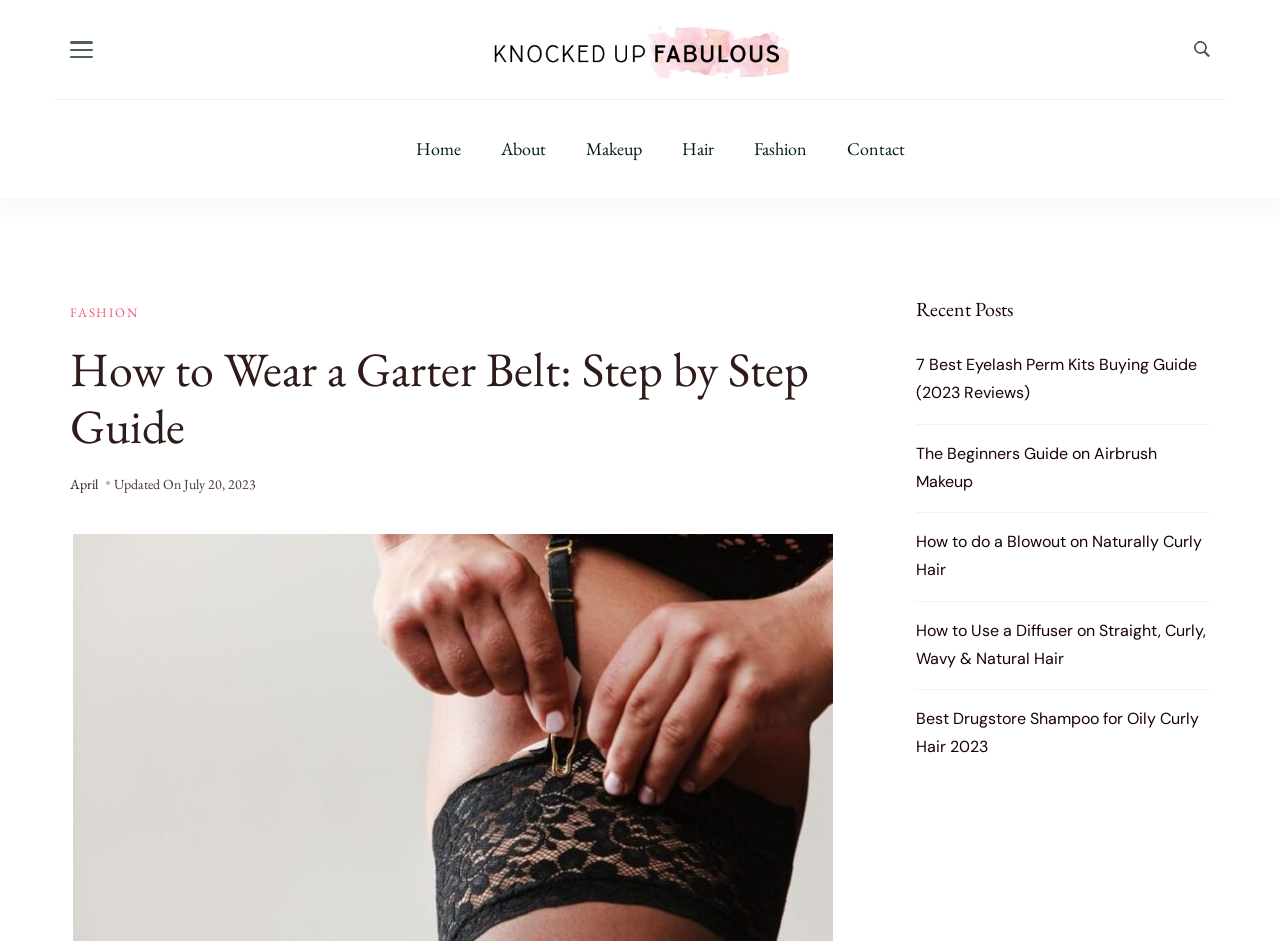What is the name of the website?
Refer to the image and give a detailed response to the question.

I determined the name of the website by looking at the top-left section of the webpage, where it says 'Knocked Up Fabulous' in a prominent font, and also by looking at the image with the same text description.